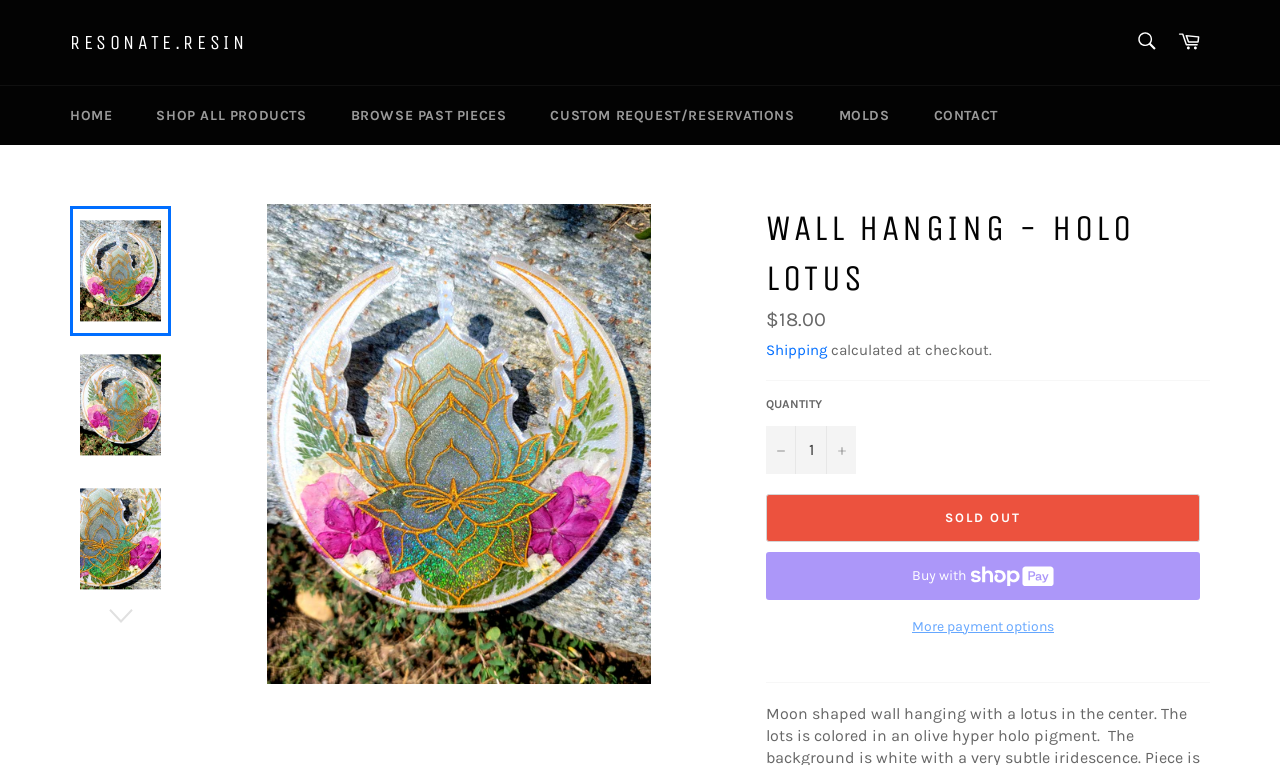Identify the bounding box coordinates for the region to click in order to carry out this instruction: "Search for products". Provide the coordinates using four float numbers between 0 and 1, formatted as [left, top, right, bottom].

[0.877, 0.026, 0.912, 0.085]